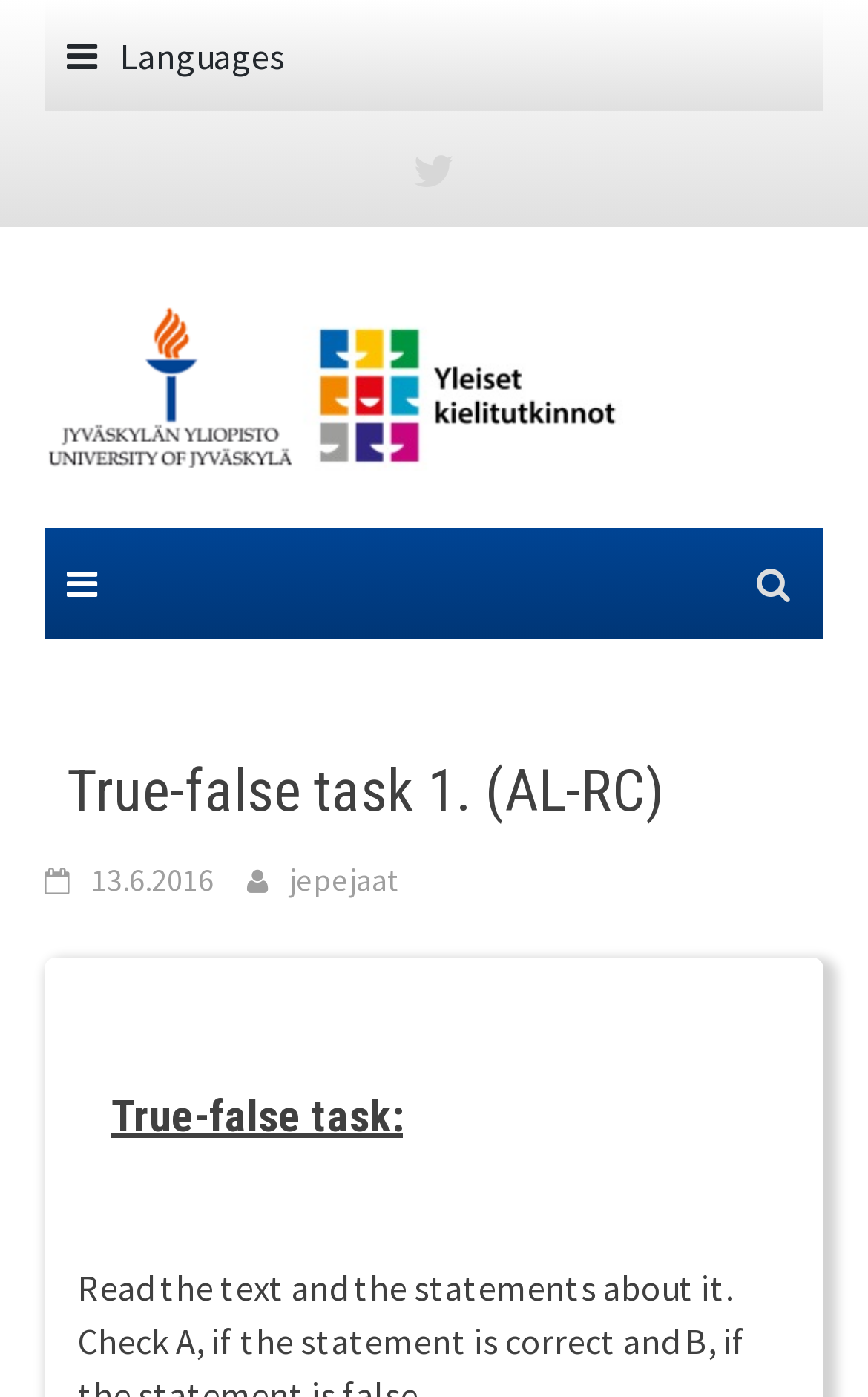What is the language of the webpage?
Can you provide a detailed and comprehensive answer to the question?

Although the webpage has links to multiple languages, the dominant language of the webpage appears to be Finnish, as evident from the text 'Yleiset kielitutkinnot' and other Finnish phrases present on the webpage.